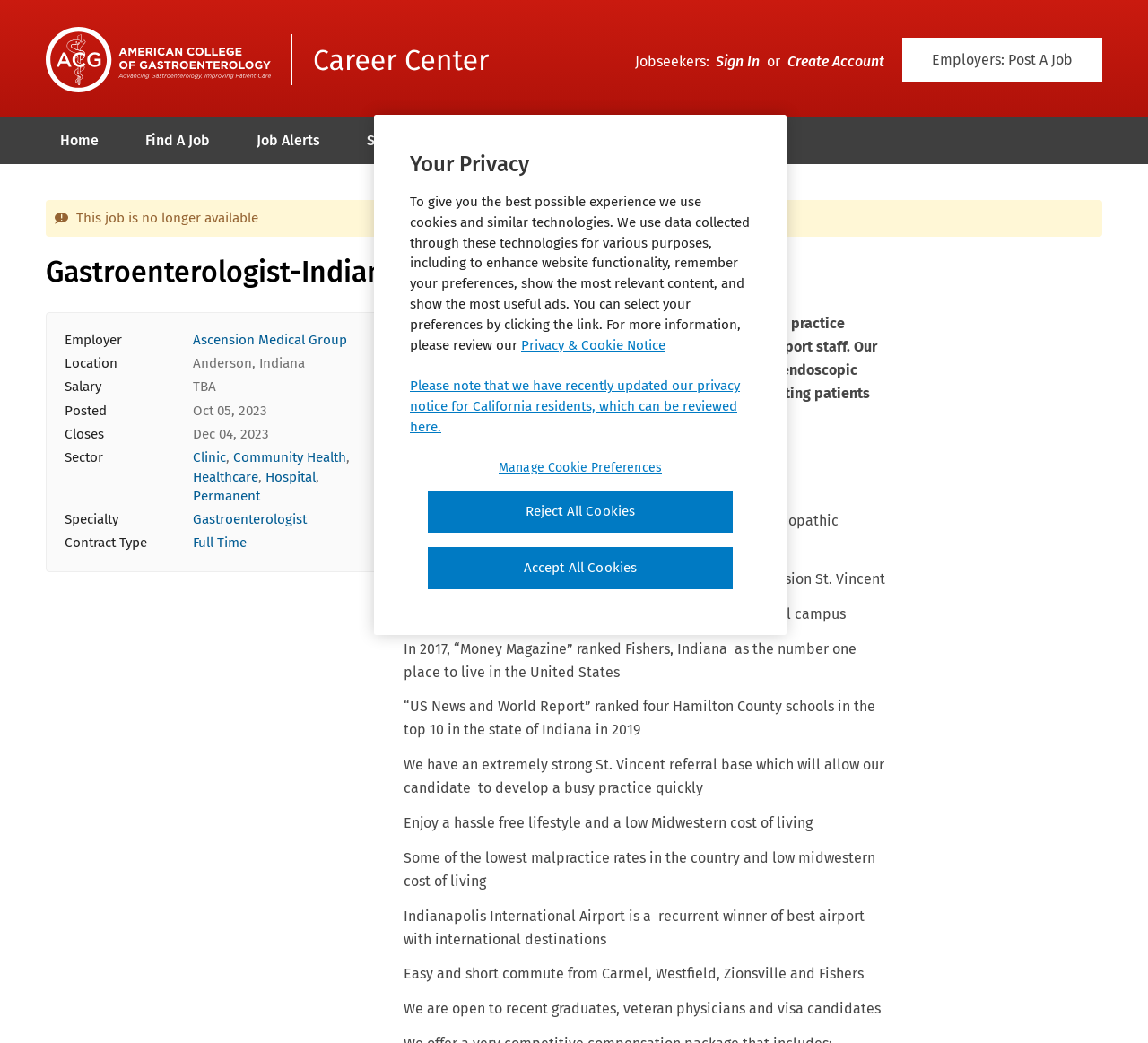Produce an elaborate caption capturing the essence of the webpage.

This webpage is a job posting for a Gastroenterologist position in Indiana with Ascension Medical Group. At the top of the page, there is a logo for the Gastroenterology Career Center, along with a navigation menu that includes links to the home page, job search, job alerts, and career resources. Below the navigation menu, there is an alert message indicating that the job is no longer available.

The main content of the page is divided into sections. The first section displays the job title, "Gastroenterologist-Indiana," and provides details about the employer, location, salary, and posting dates. Below this section, there is a description list that outlines the job's sector, specialty, contract type, and other relevant information.

The next section provides a detailed job description, which includes information about the practice, the ideal candidate, and the benefits of the position. This section is followed by several paragraphs of text that highlight the advantages of working in Indiana, including the low cost of living, good schools, and easy commute.

At the bottom of the page, there is a section titled "Your Privacy" that provides information about the use of cookies and similar technologies on the website. This section includes links to more information about privacy and cookie notices, as well as buttons to manage cookie preferences, reject all cookies, or accept all cookies.